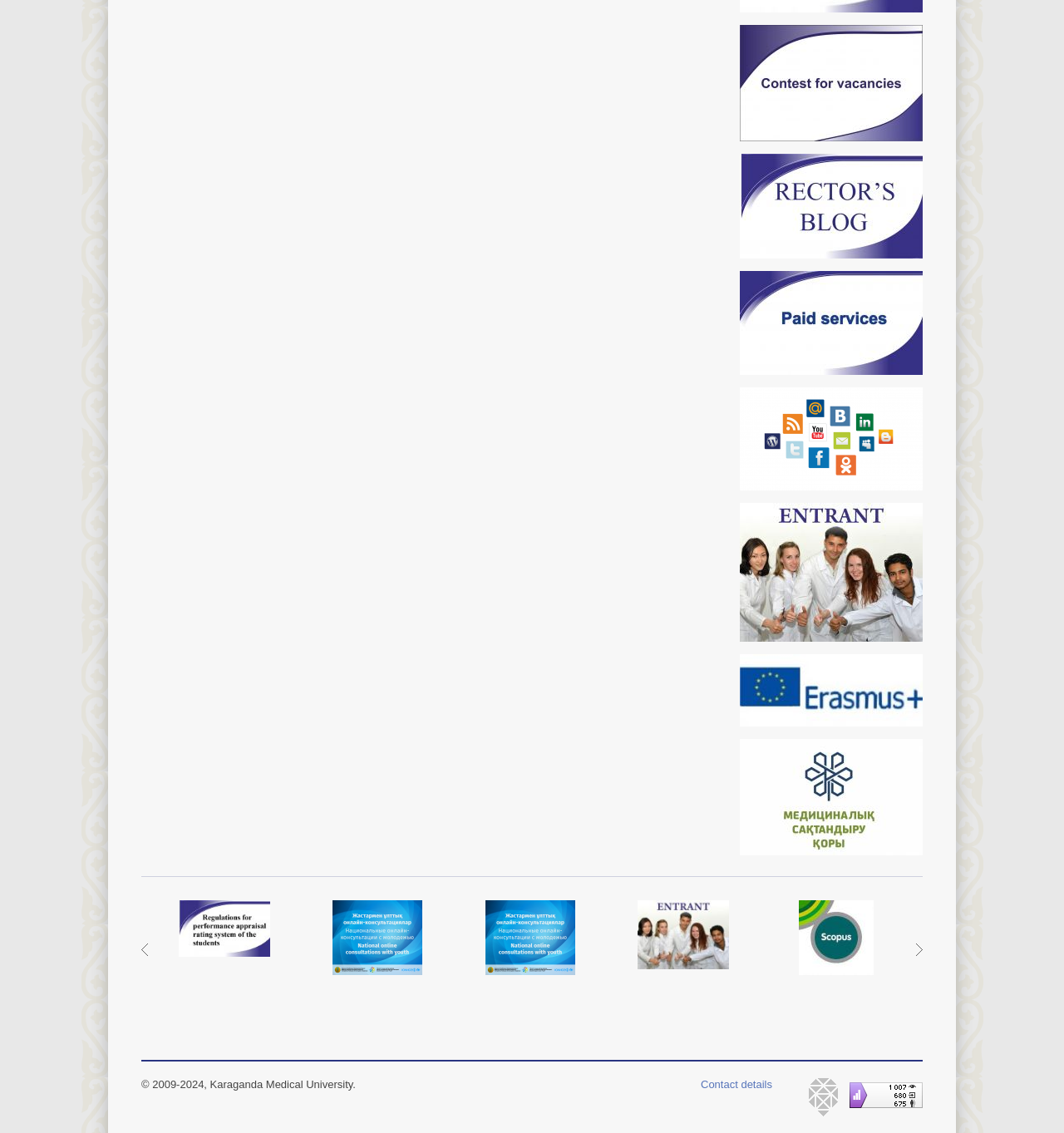Analyze the image and answer the question with as much detail as possible: 
What is the text of the fourth link?

The fourth link can be identified by its bounding box coordinates [0.427, 0.774, 0.57, 0.862] and its OCR text 'National online consultations with youth'.